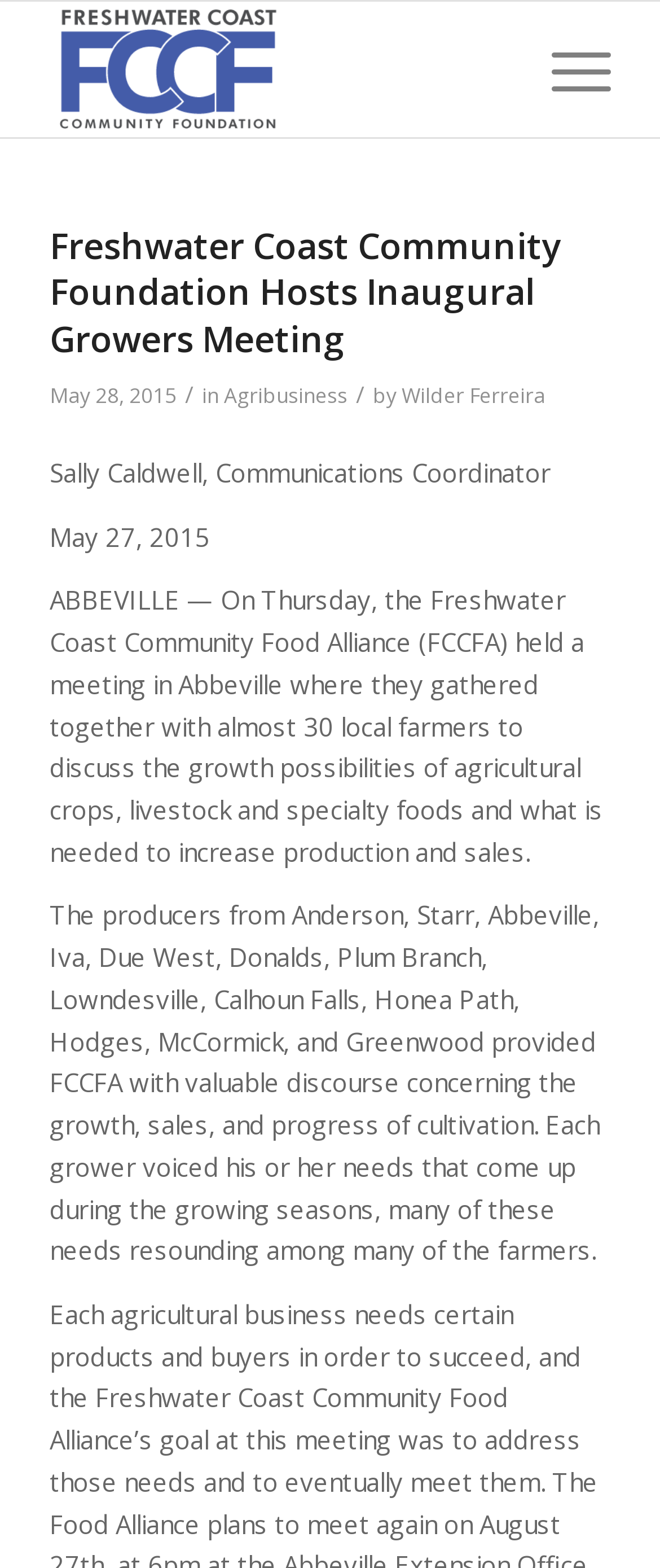Given the element description Wilder Ferreira, specify the bounding box coordinates of the corresponding UI element in the format (top-left x, top-left y, bottom-right x, bottom-right y). All values must be between 0 and 1.

[0.608, 0.243, 0.826, 0.261]